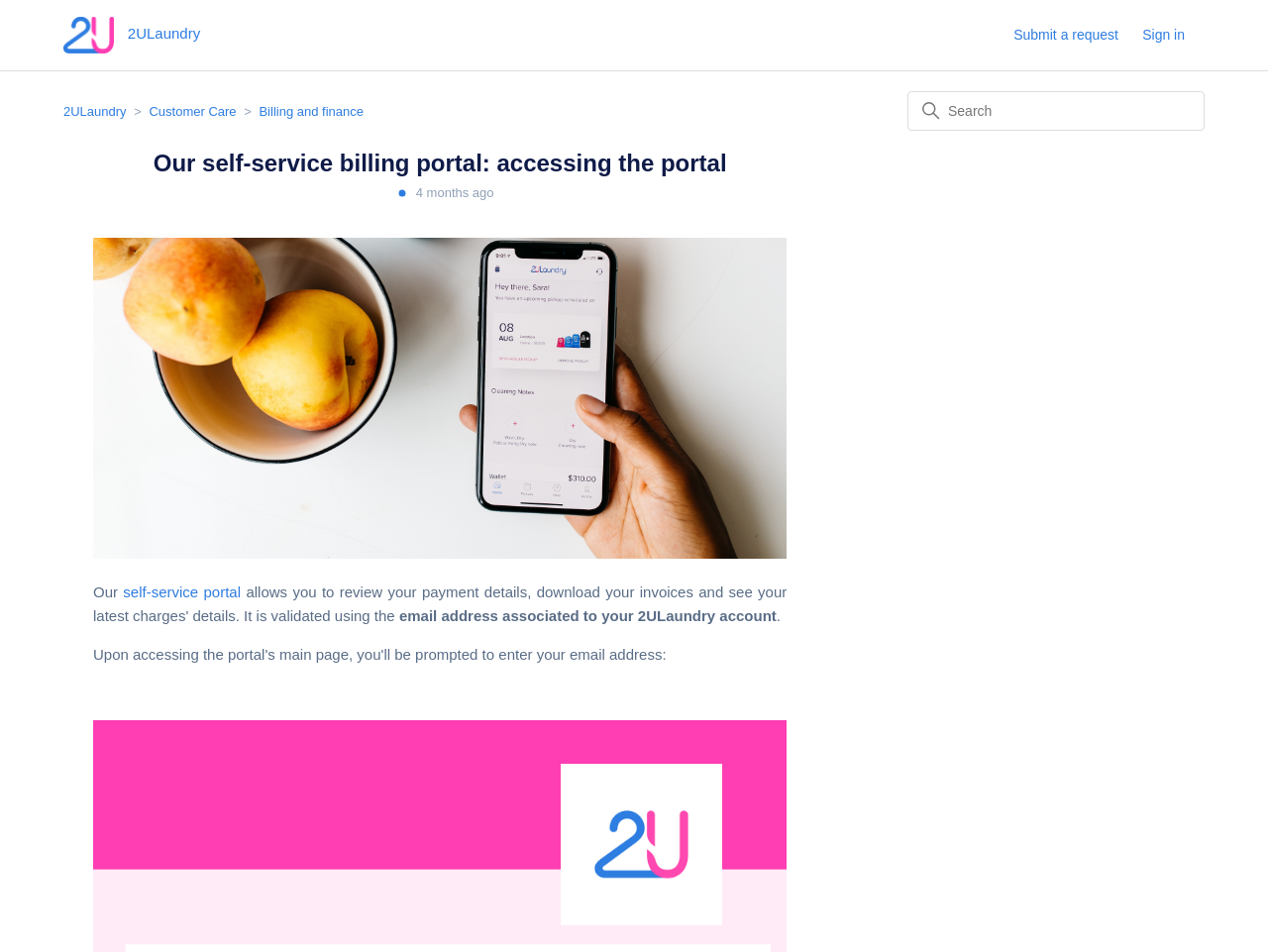Determine the bounding box coordinates of the region that needs to be clicked to achieve the task: "search".

[0.716, 0.096, 0.95, 0.137]